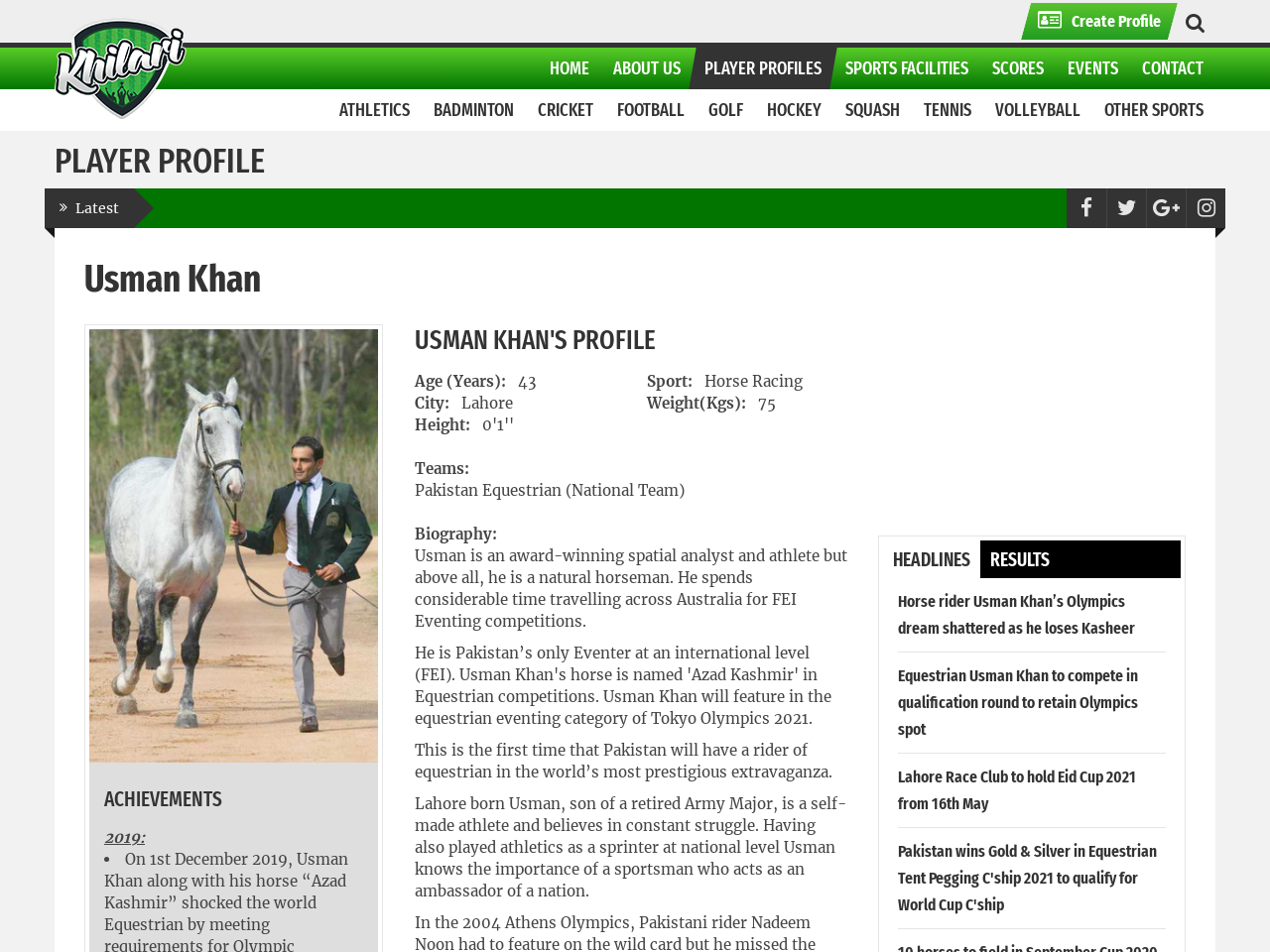Identify the bounding box coordinates for the UI element described by the following text: "Badminton". Provide the coordinates as four float numbers between 0 and 1, in the format [left, top, right, bottom].

[0.341, 0.104, 0.405, 0.127]